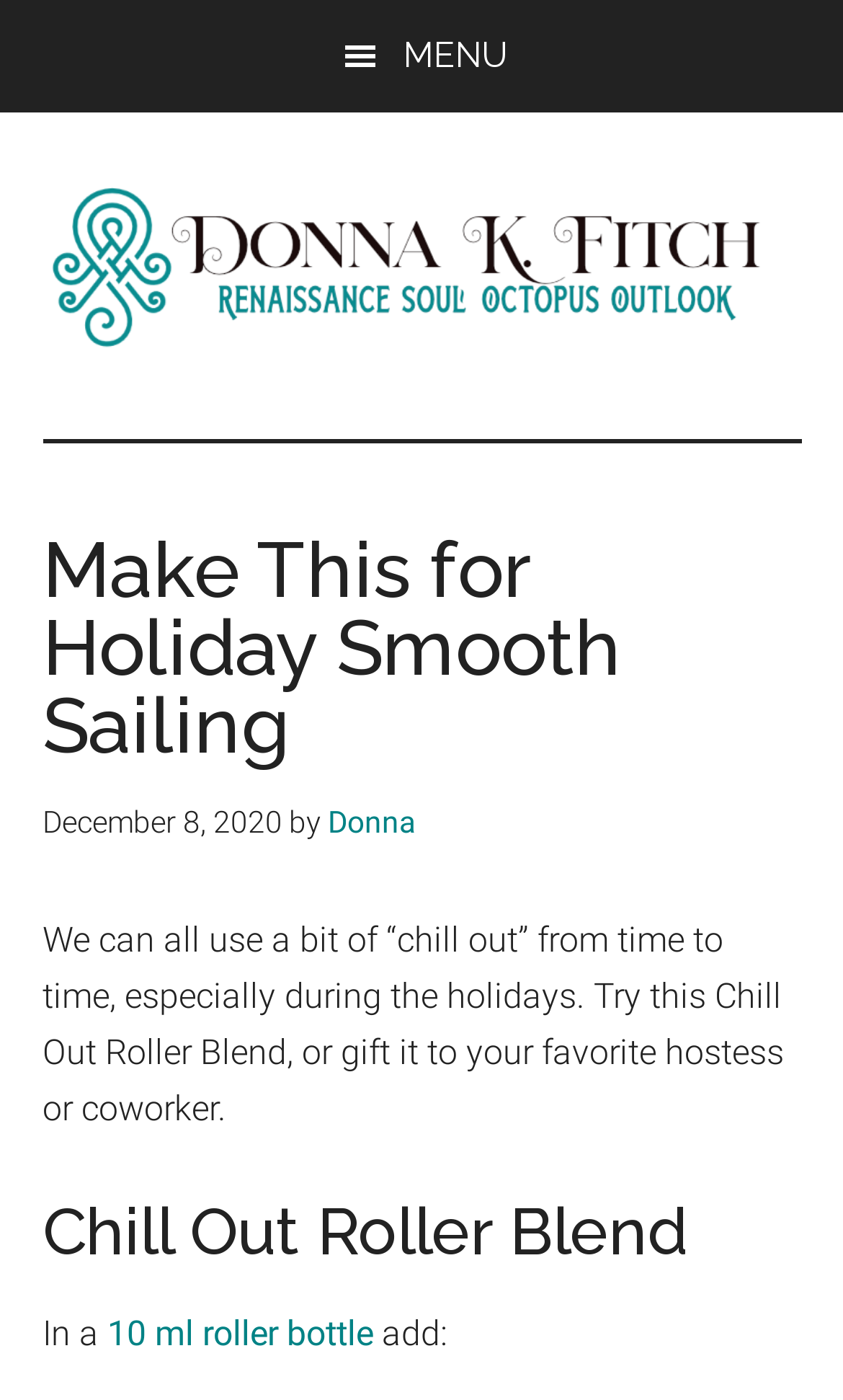Detail the various sections and features of the webpage.

The webpage appears to be a blog post or article about a holiday-themed recipe or gift idea. At the top of the page, there are two links, "Skip to main content" and "Skip to primary sidebar", which are likely accessibility features. Next to these links is a button with a menu icon, which is not currently pressed or expanded.

Below the top navigation, there is a section with a link to the author's name, "Donna K. Fitch", accompanied by a small image of the author. To the right of this section is a header with the title "Make This for Holiday Smooth Sailing", which is the same as the meta description. The title is followed by a timestamp, "December 8, 2020", and the author's name again.

The main content of the page begins with a paragraph of text that discusses the importance of relaxation during the holidays and introduces a "Chill Out Roller Blend" recipe or product. Below this paragraph is a heading with the title "Chill Out Roller Blend", followed by a list of ingredients or instructions that includes a link to a "10 ml roller bottle".

Overall, the page appears to be a personal blog post or article about a holiday-themed recipe or gift idea, with a focus on relaxation and self-care.